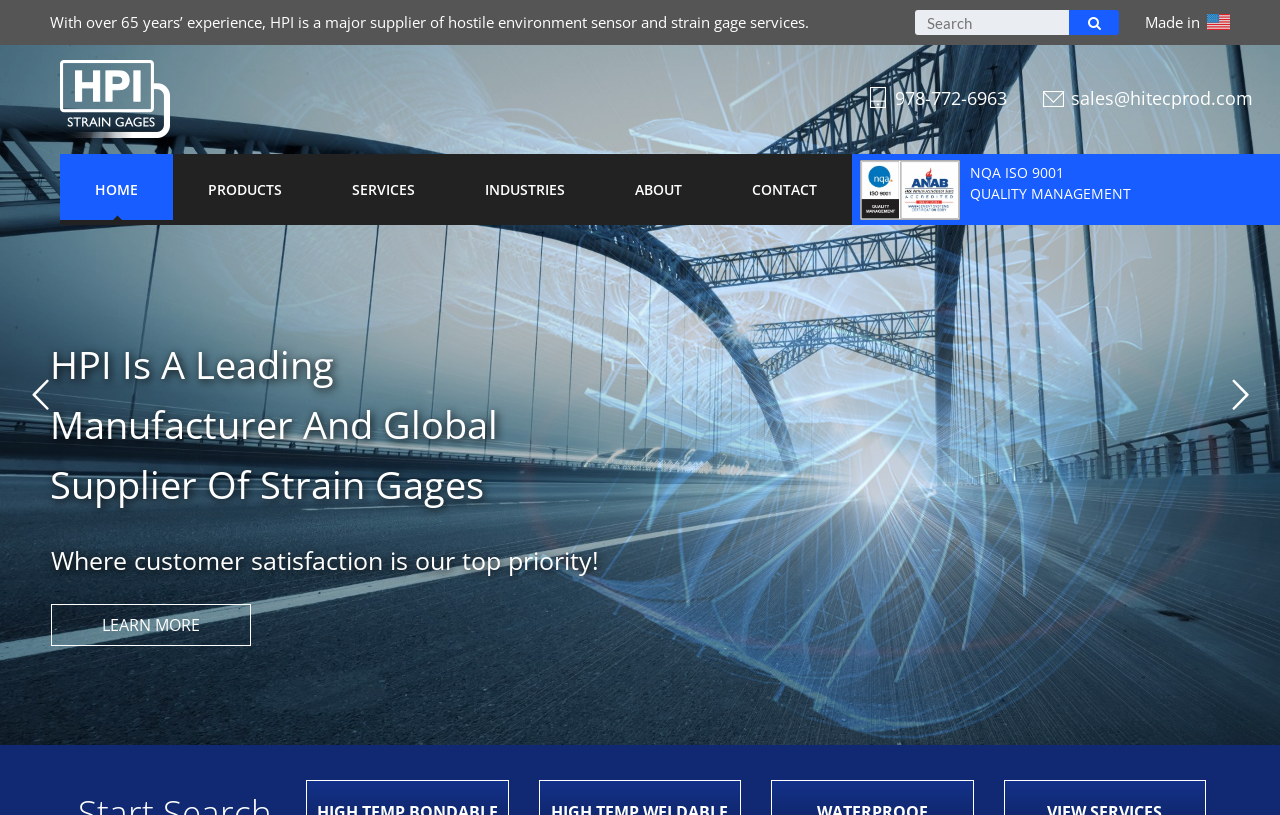Identify the bounding box coordinates for the element you need to click to achieve the following task: "contact sales". The coordinates must be four float values ranging from 0 to 1, formatted as [left, top, right, bottom].

[0.837, 0.106, 0.979, 0.135]